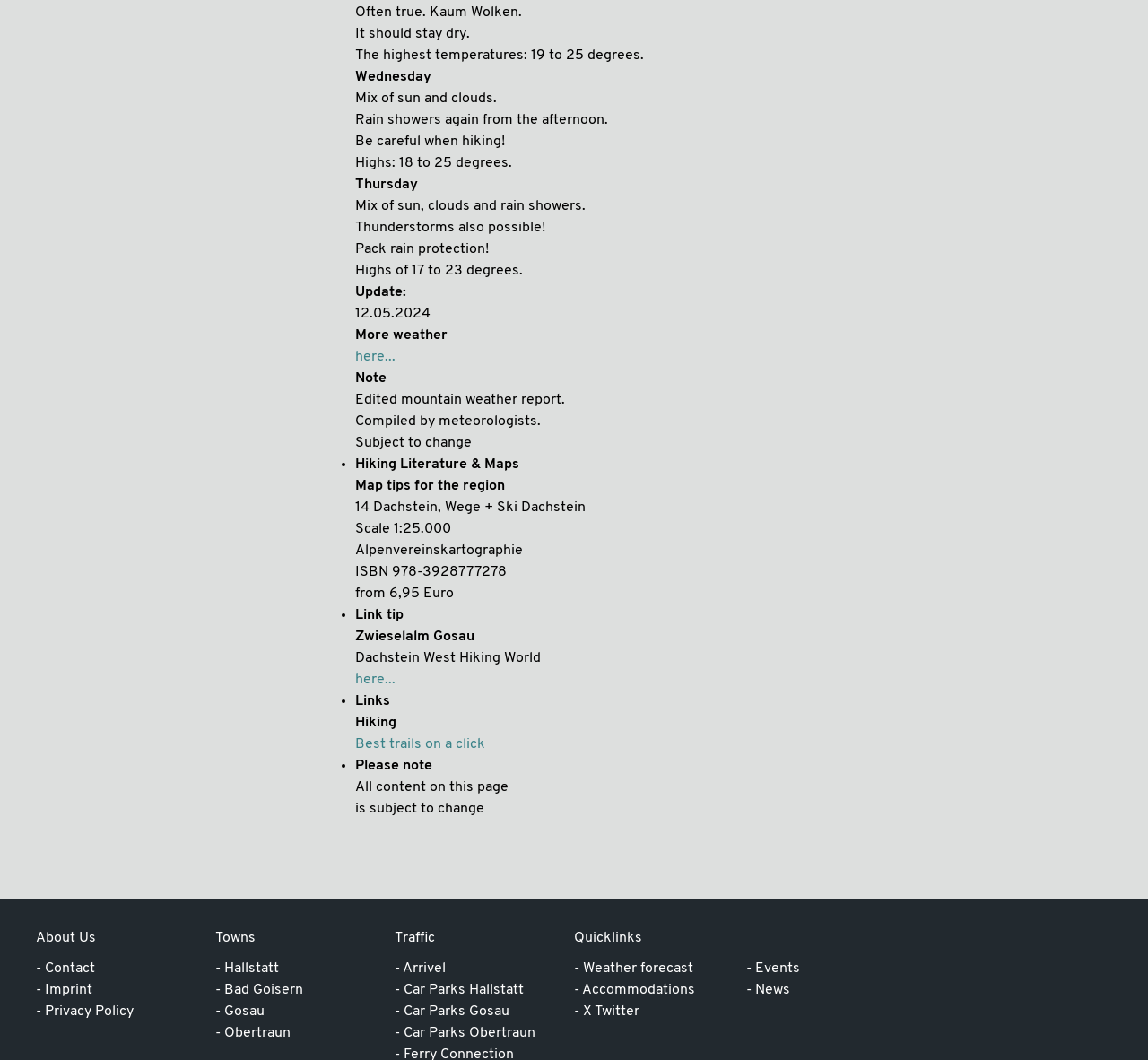Determine the bounding box coordinates for the UI element with the following description: "Car Parks Hallstatt". The coordinates should be four float numbers between 0 and 1, represented as [left, top, right, bottom].

[0.352, 0.927, 0.456, 0.941]